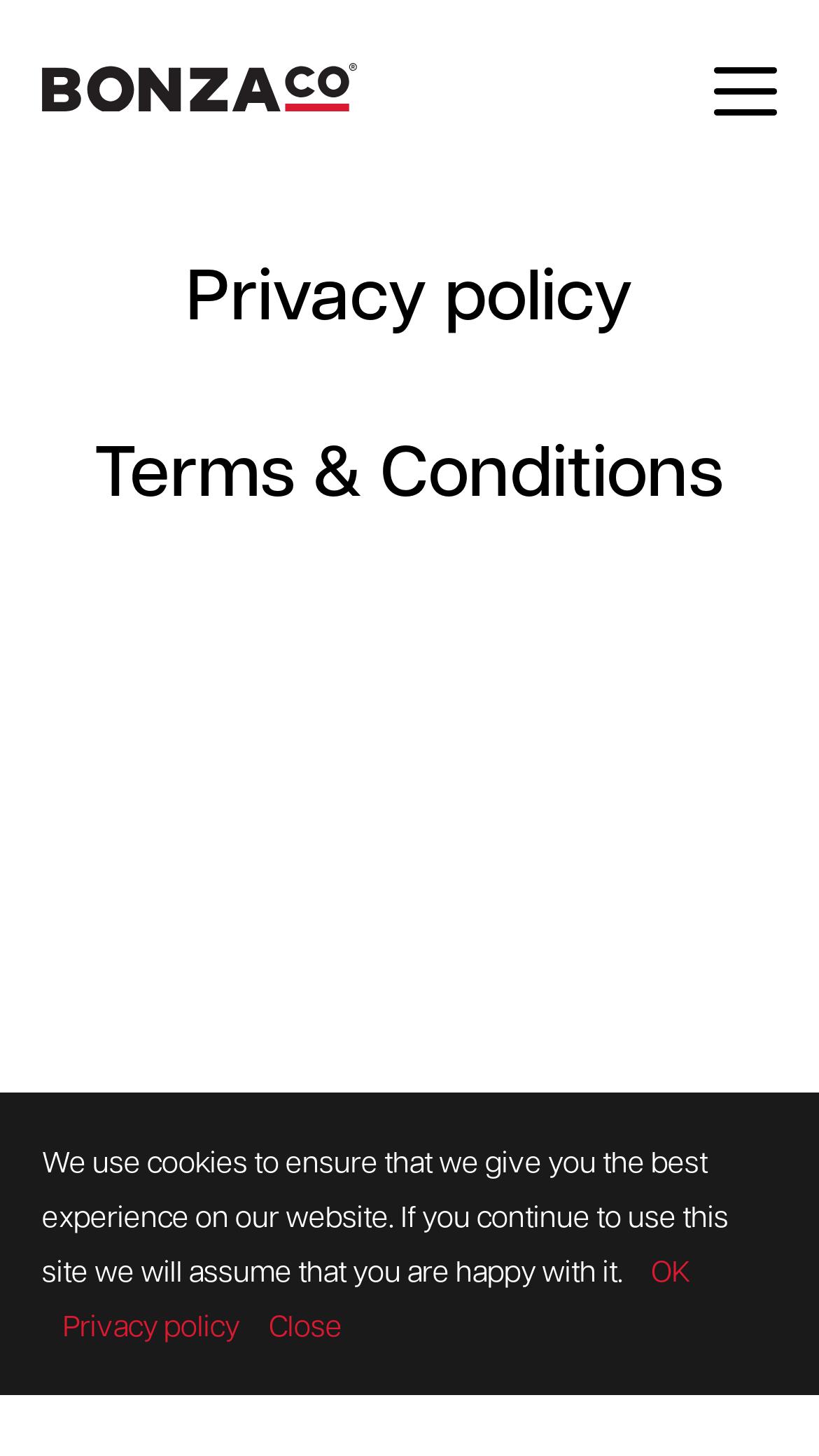Identify the bounding box coordinates for the UI element mentioned here: "OK". Provide the coordinates as four float values between 0 and 1, i.e., [left, top, right, bottom].

[0.795, 0.854, 0.844, 0.892]